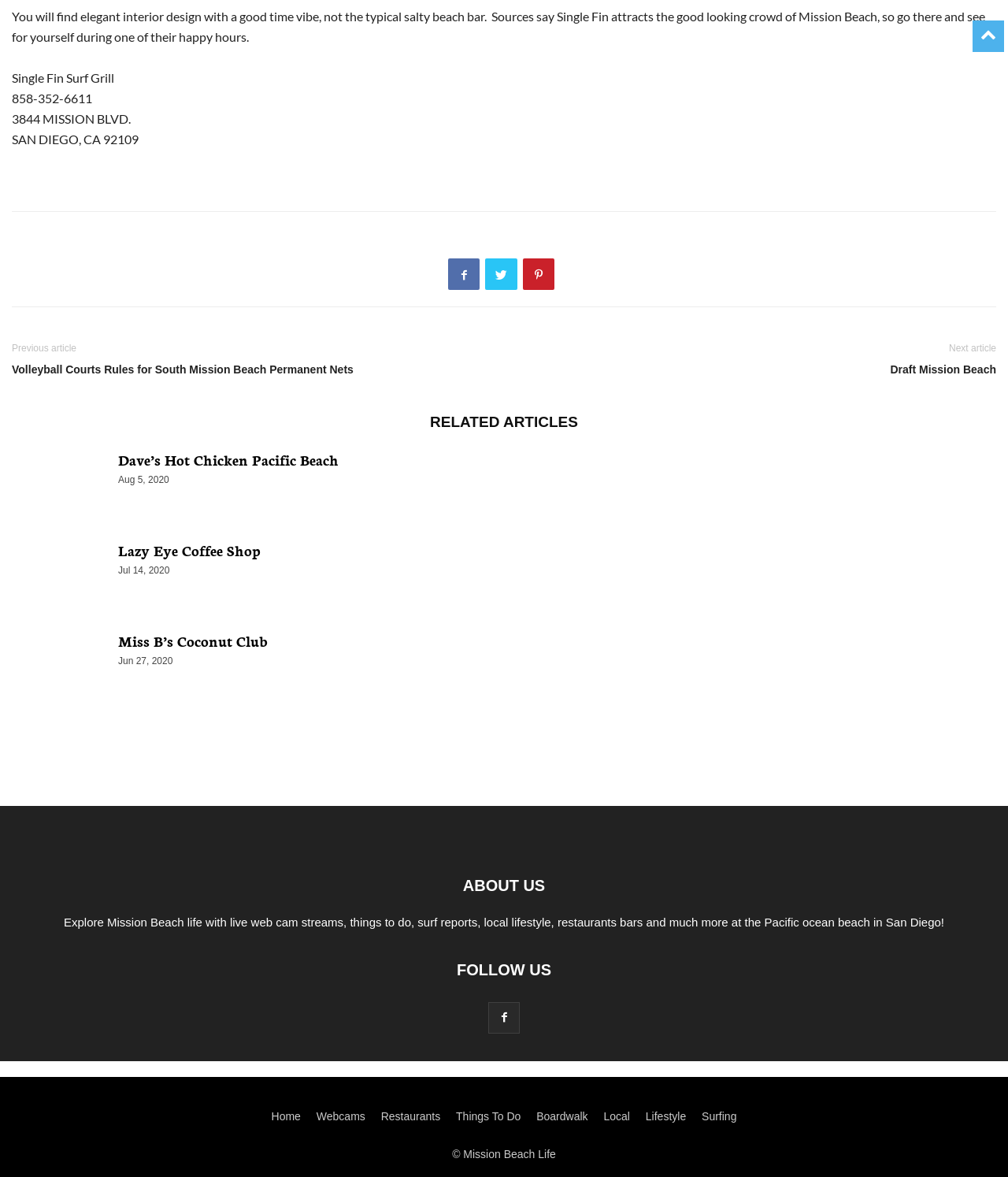Please identify the bounding box coordinates of the element I should click to complete this instruction: 'Read about Dave’s Hot Chicken Pacific Beach'. The coordinates should be given as four float numbers between 0 and 1, like this: [left, top, right, bottom].

[0.117, 0.384, 0.988, 0.397]